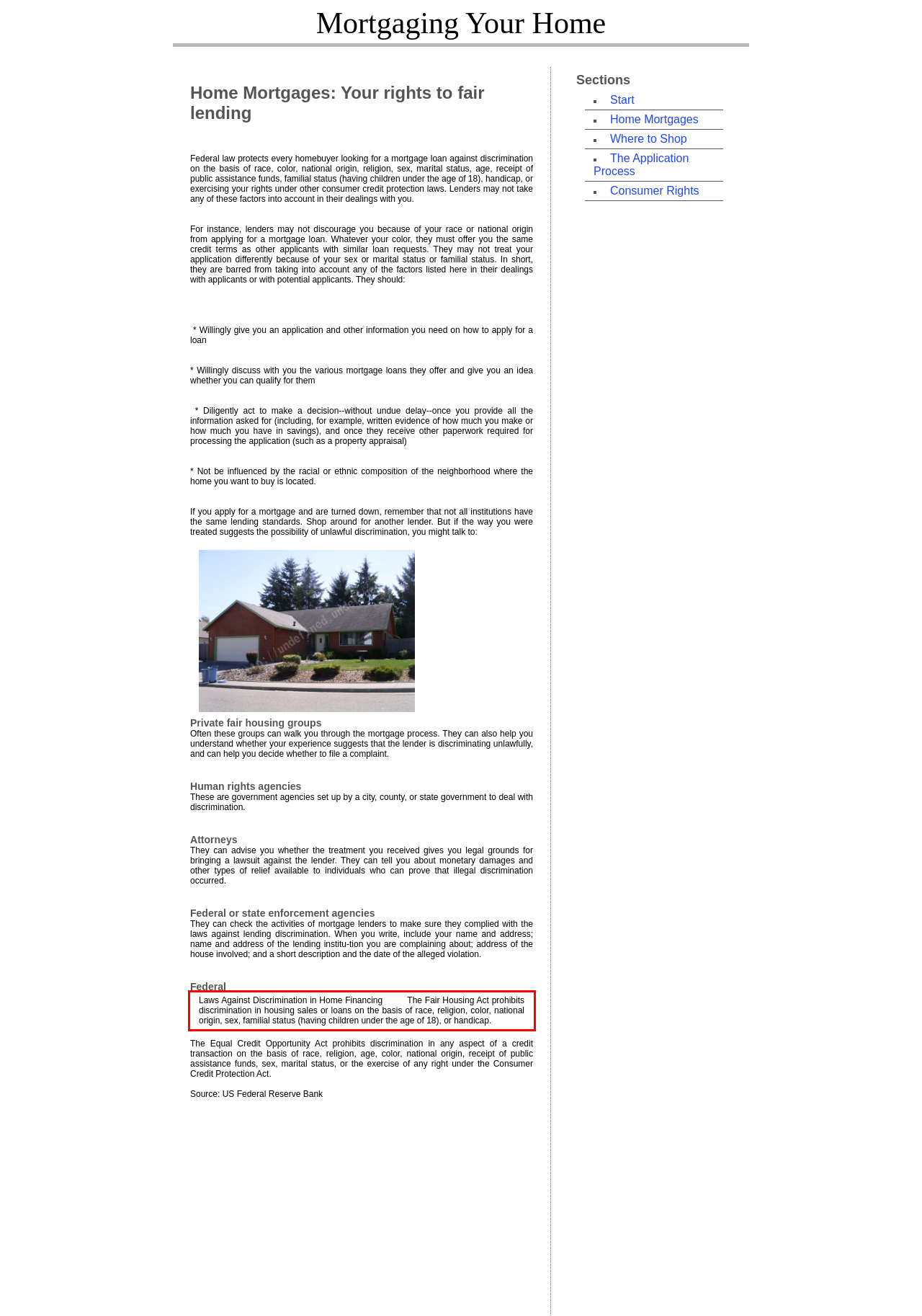Using the provided screenshot of a webpage, recognize and generate the text found within the red rectangle bounding box.

Laws Against Discrimination in Home Financing The Fair Housing Act prohibits discrimination in housing sales or loans on the basis of race, religion, color, national origin, sex, familial status (having children under the age of 18), or handicap.